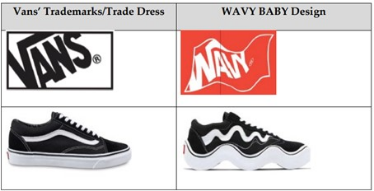What is the name of the art collective that created the Wavy Baby design?
Refer to the screenshot and answer in one word or phrase.

MSCHF